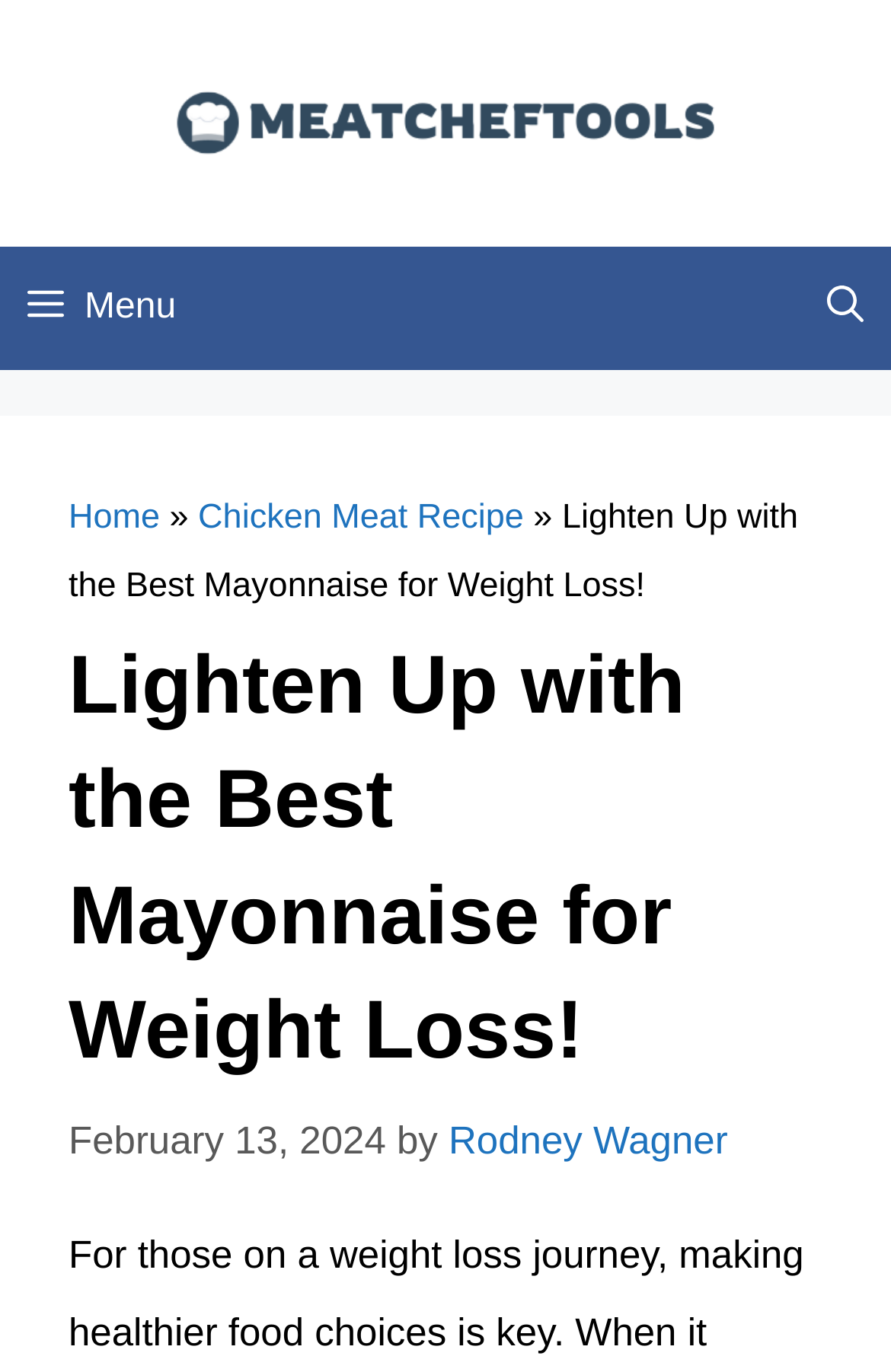What is the category of the previous article?
Using the visual information, reply with a single word or short phrase.

Chicken Meat Recipe